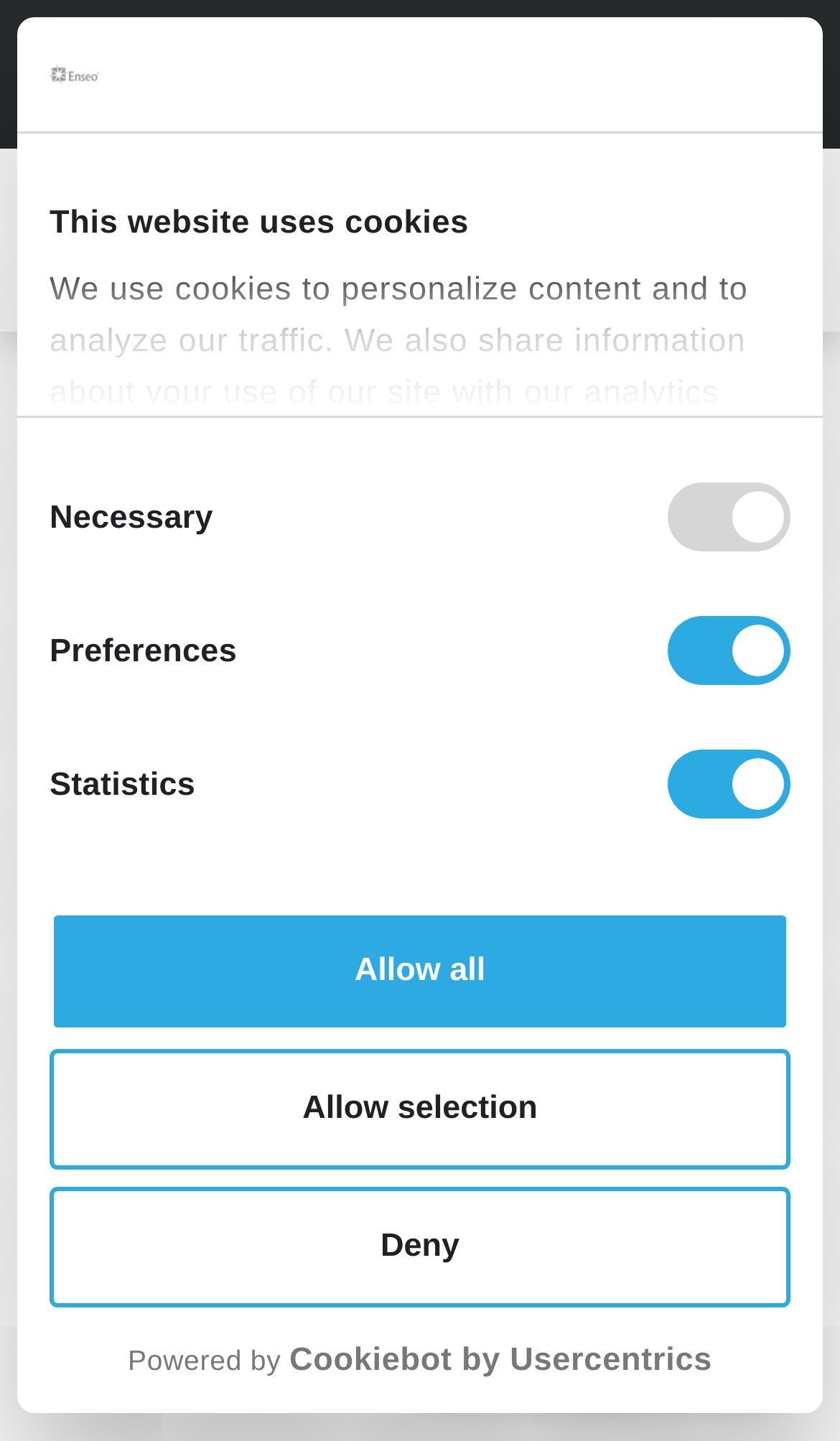Bounding box coordinates should be provided in the format (top-left x, top-left y, bottom-right x, bottom-right y) with all values between 0 and 1. Identify the bounding box for this UI element: Powered by Cookiebot by Usercentrics

[0.059, 0.93, 0.941, 0.958]